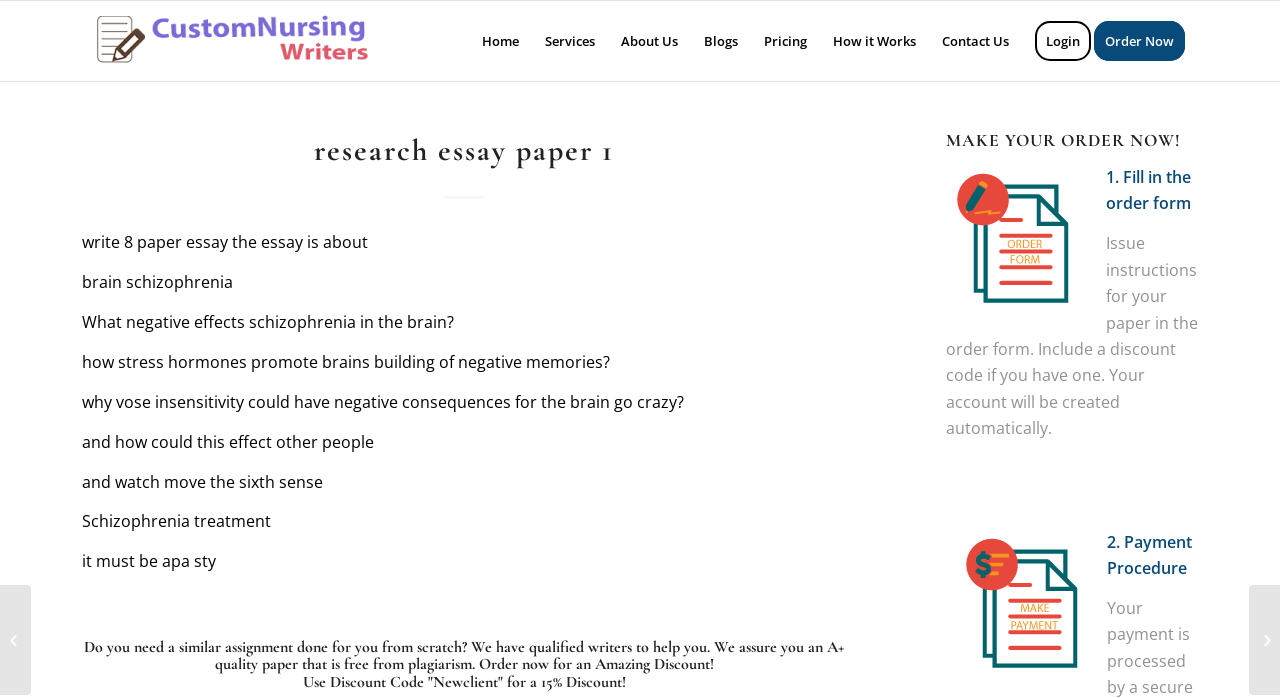What is the purpose of the webpage?
Your answer should be a single word or phrase derived from the screenshot.

To provide custom nursing writing services